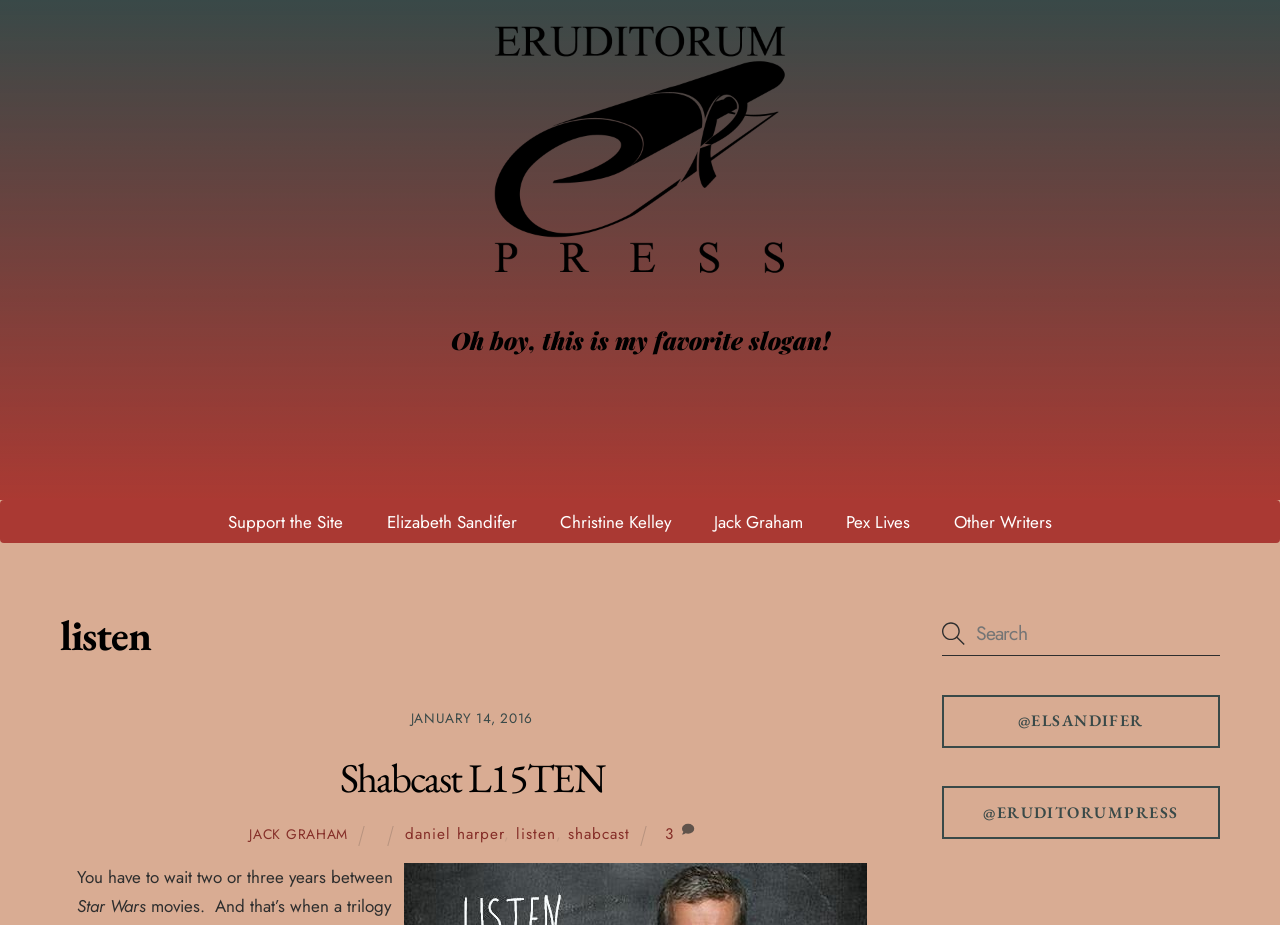Please identify the bounding box coordinates of the clickable area that will allow you to execute the instruction: "View the Elizabeth Sandifer page".

[0.285, 0.541, 0.42, 0.587]